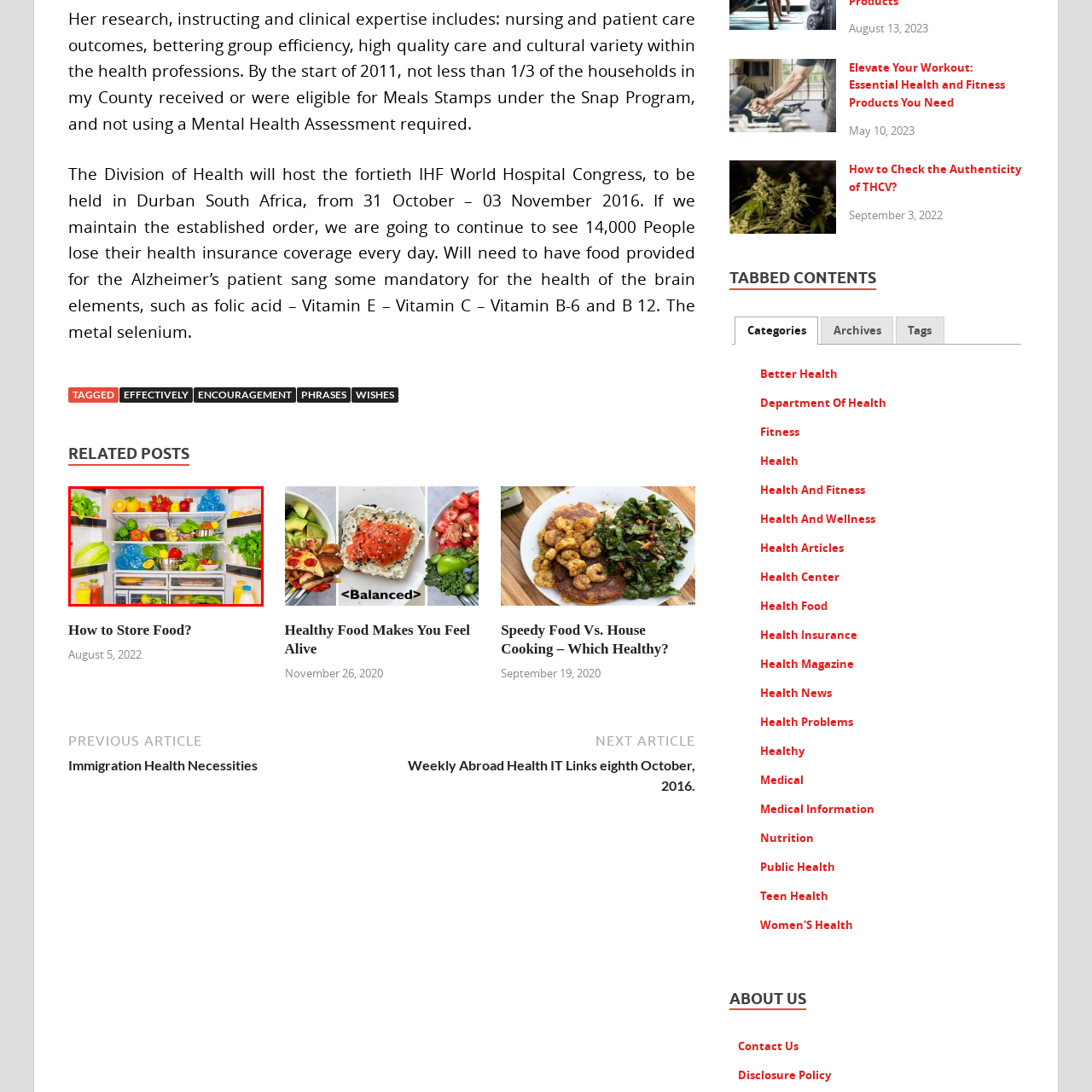Offer a meticulous description of everything depicted in the red-enclosed portion of the image.

The image showcases a vibrant and well-organized refrigerator filled with a variety of fresh produce and healthy foods. On the top shelves, you'll find an assortment of colorful fruits including apples, oranges, and lemons, alongside leafy greens and vibrant peppers. The middle shelf is populated with vegetables such as lettuce and cucumbers, as well as a bowl containing fresh herbs, adding a touch of greenery. Below, the bottom shelves contain beverages, including juice, and further fresh ingredients, emphasizing a focus on nutrition and health. This image exemplifies the idea of efficiently storing food to maintain freshness and promote healthy eating habits.